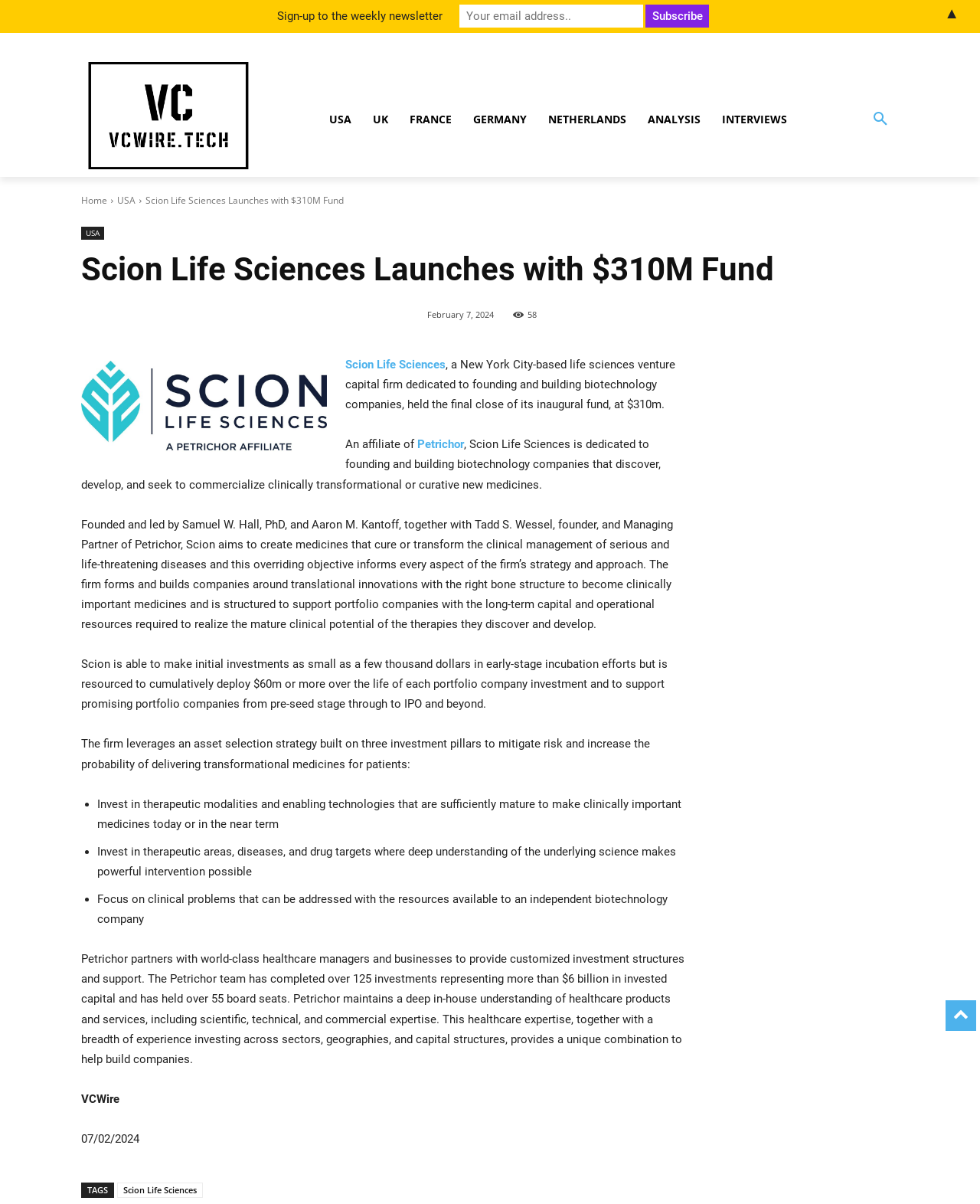What is the date of the news article?
Respond to the question with a well-detailed and thorough answer.

I found the answer by looking at the date mentioned in the text, which is 'February 7, 2024'. This date is also mentioned in the format '07/02/2024' at the bottom of the webpage.